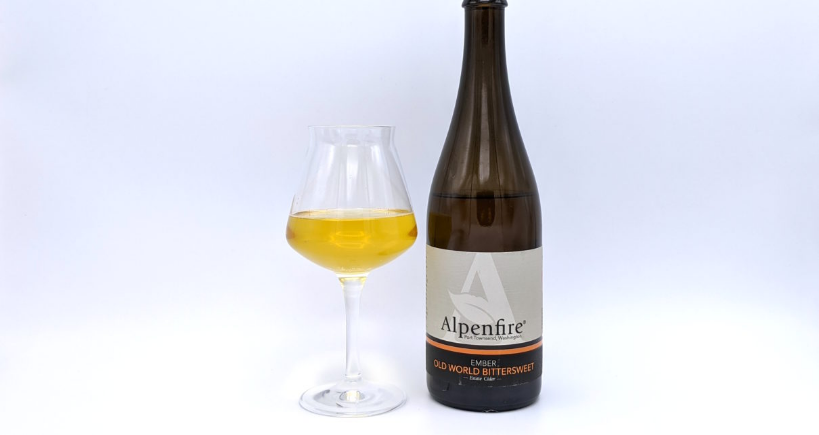Based on the image, provide a detailed response to the question:
What is the shape of the glass?

The caption states that the glass is 'gracefully shaped', implying that the glass has a curved or elegant shape.